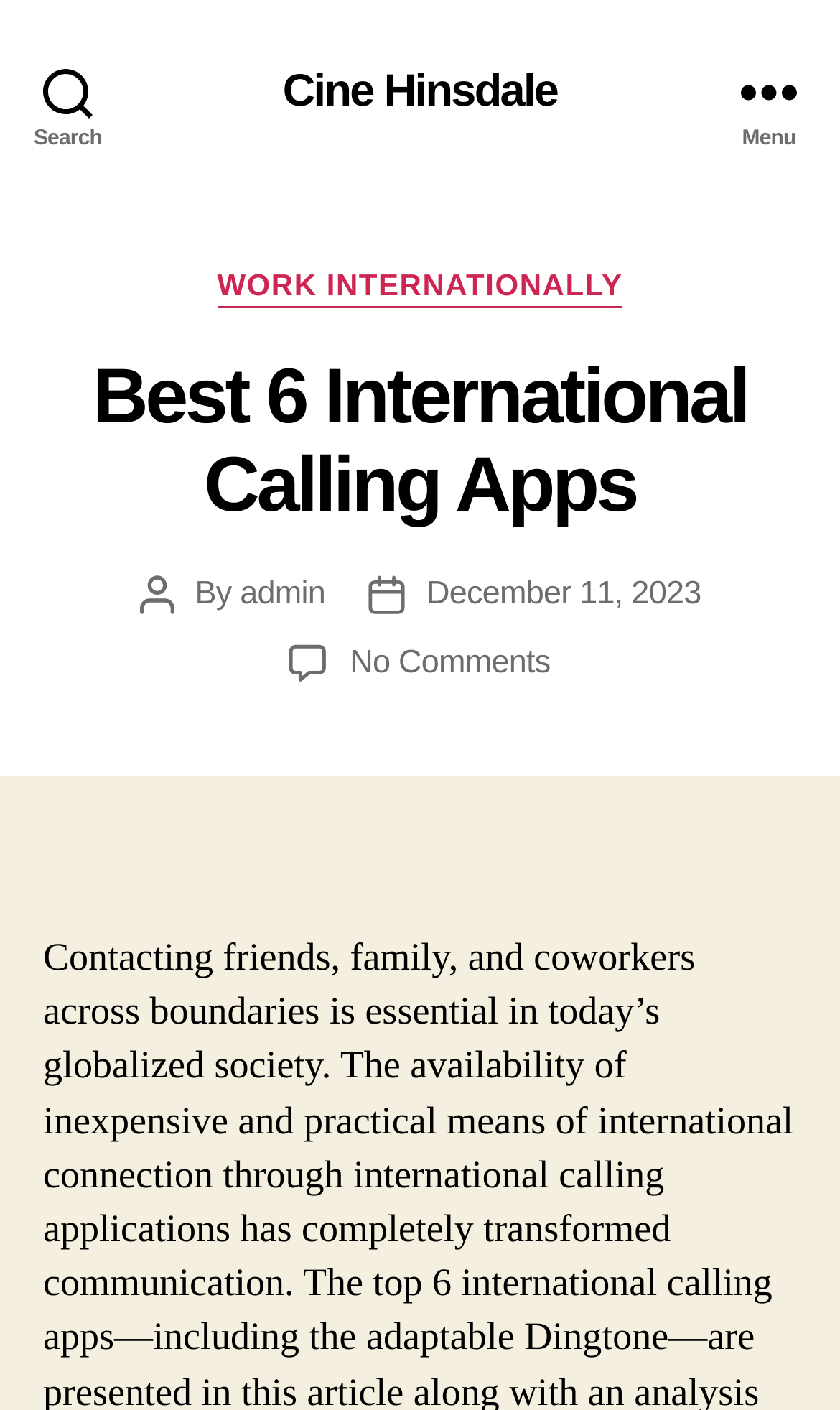Identify the bounding box coordinates for the UI element described as follows: December 11, 2023. Use the format (top-left x, top-left y, bottom-right x, bottom-right y) and ensure all values are floating point numbers between 0 and 1.

[0.508, 0.407, 0.835, 0.433]